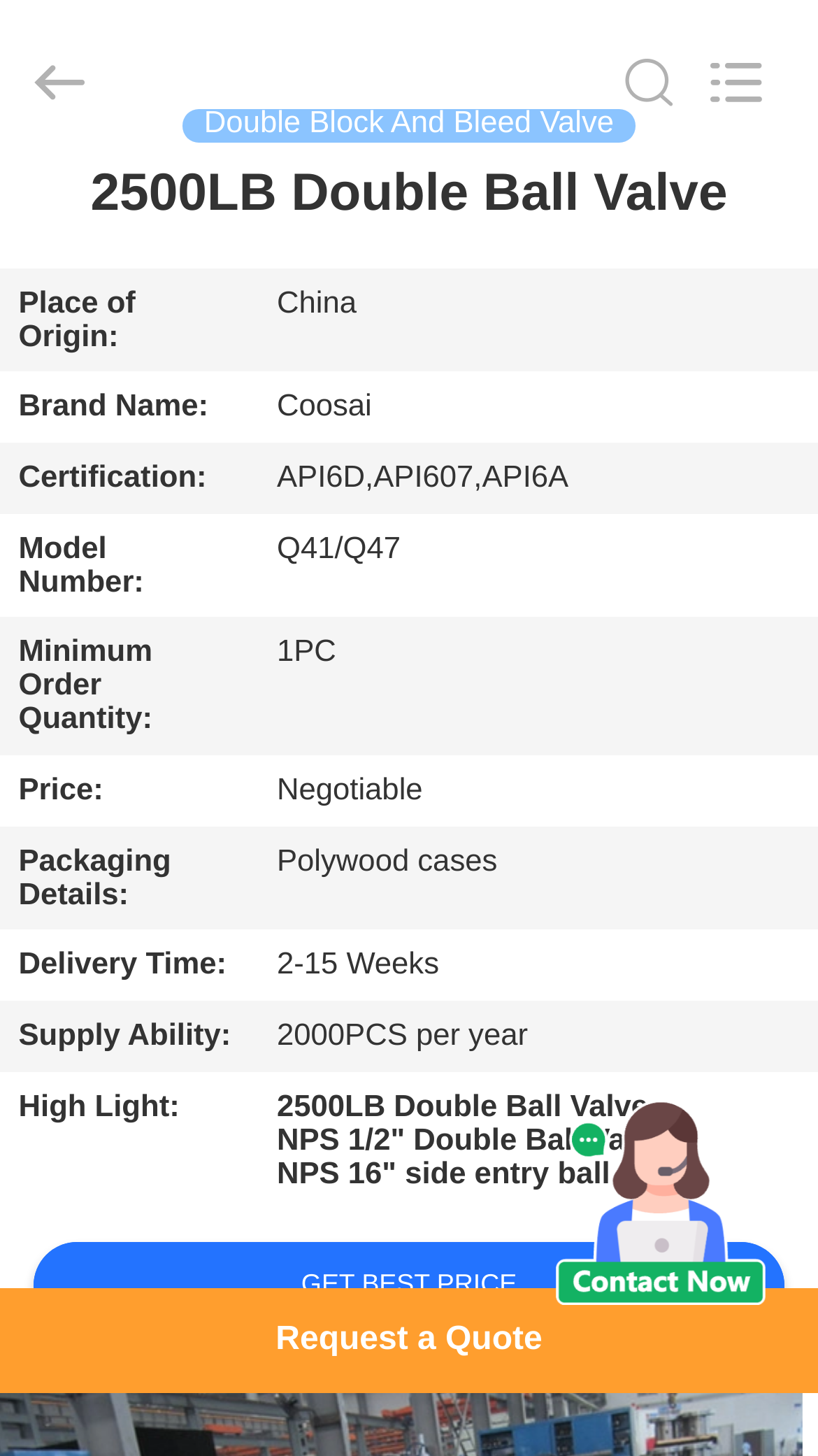Can you give a detailed response to the following question using the information from the image? What is the minimum order quantity?

I found the minimum order quantity by examining the table on the webpage, specifically the row with the header 'Minimum Order Quantity:' and the corresponding grid cell that contains the text '1PC'.